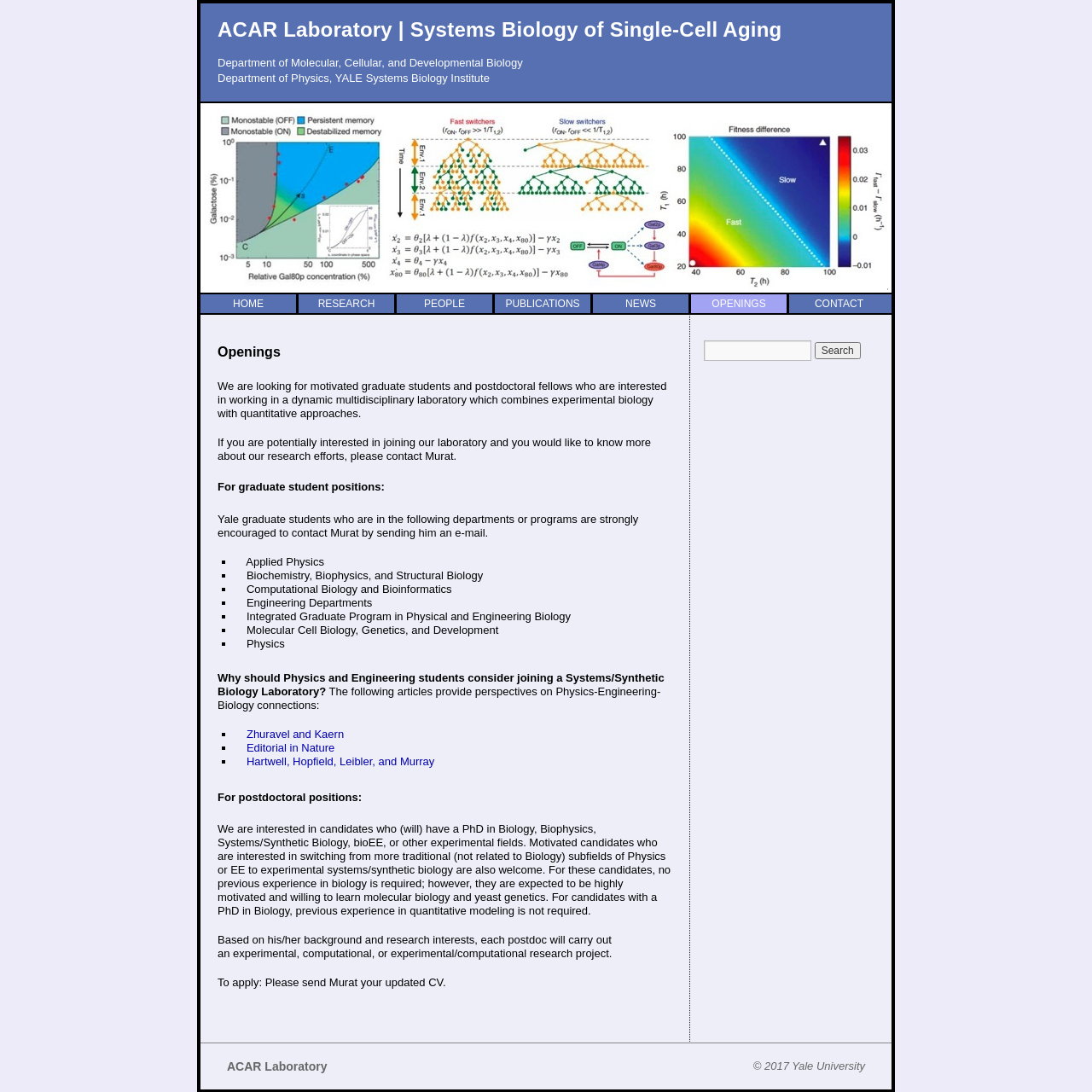Identify the bounding box of the UI element described as follows: "Zhuravel and Kaern". Provide the coordinates as four float numbers in the range of 0 to 1 [left, top, right, bottom].

[0.214, 0.666, 0.315, 0.678]